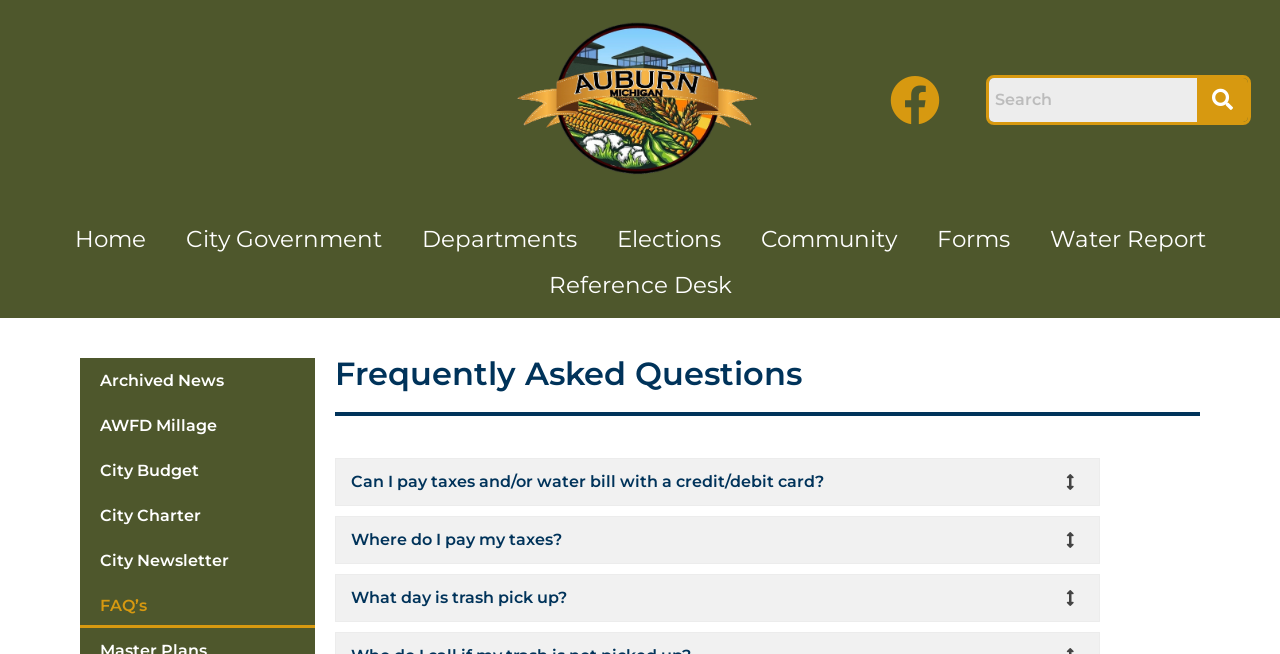Determine the bounding box coordinates of the clickable element to complete this instruction: "Search for something". Provide the coordinates in the format of four float numbers between 0 and 1, [left, top, right, bottom].

[0.771, 0.114, 0.978, 0.19]